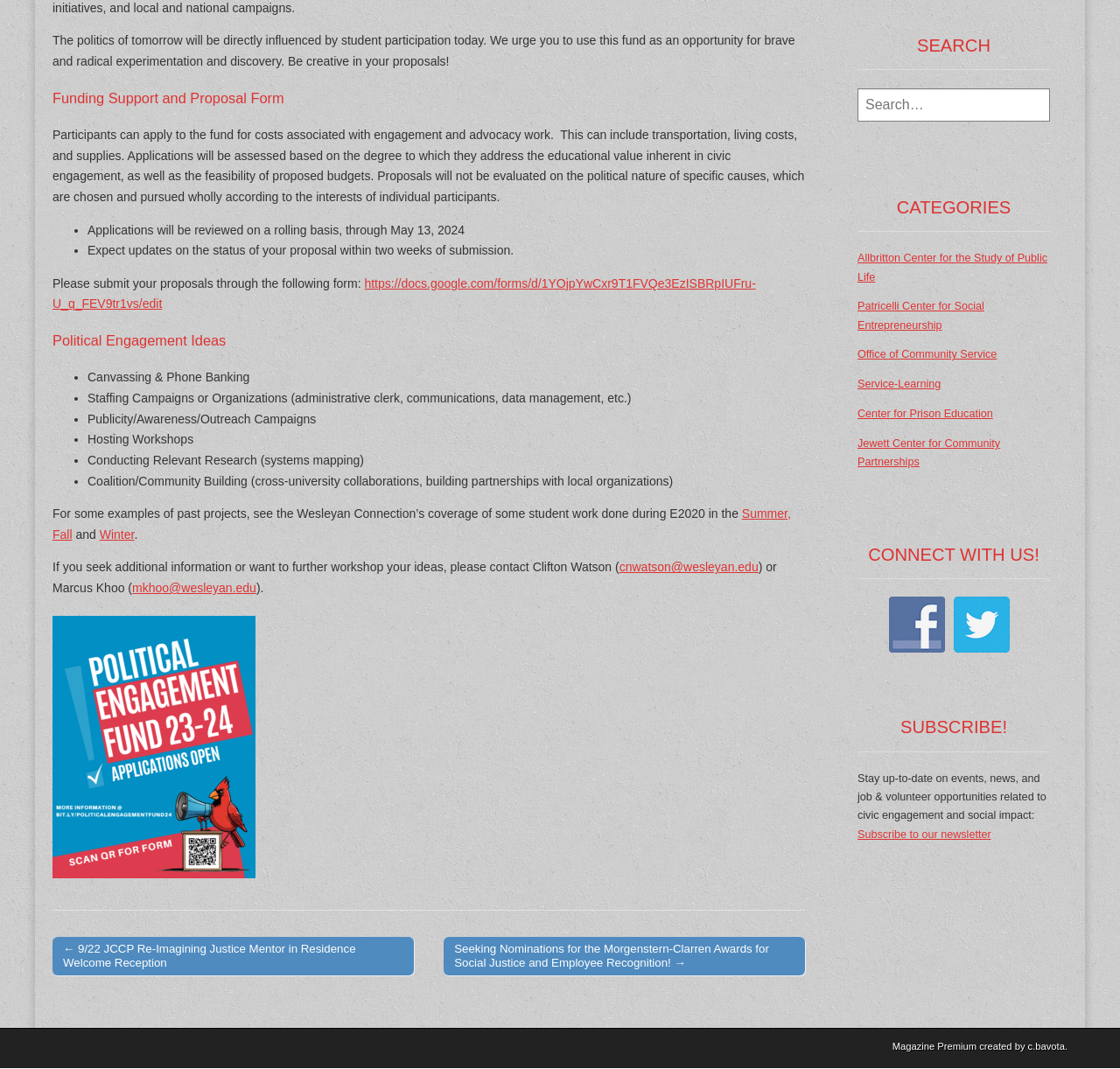Using the element description Magazine Premium, predict the bounding box coordinates for the UI element. Provide the coordinates in (top-left x, top-left y, bottom-right x, bottom-right y) format with values ranging from 0 to 1.

[0.797, 0.975, 0.872, 0.985]